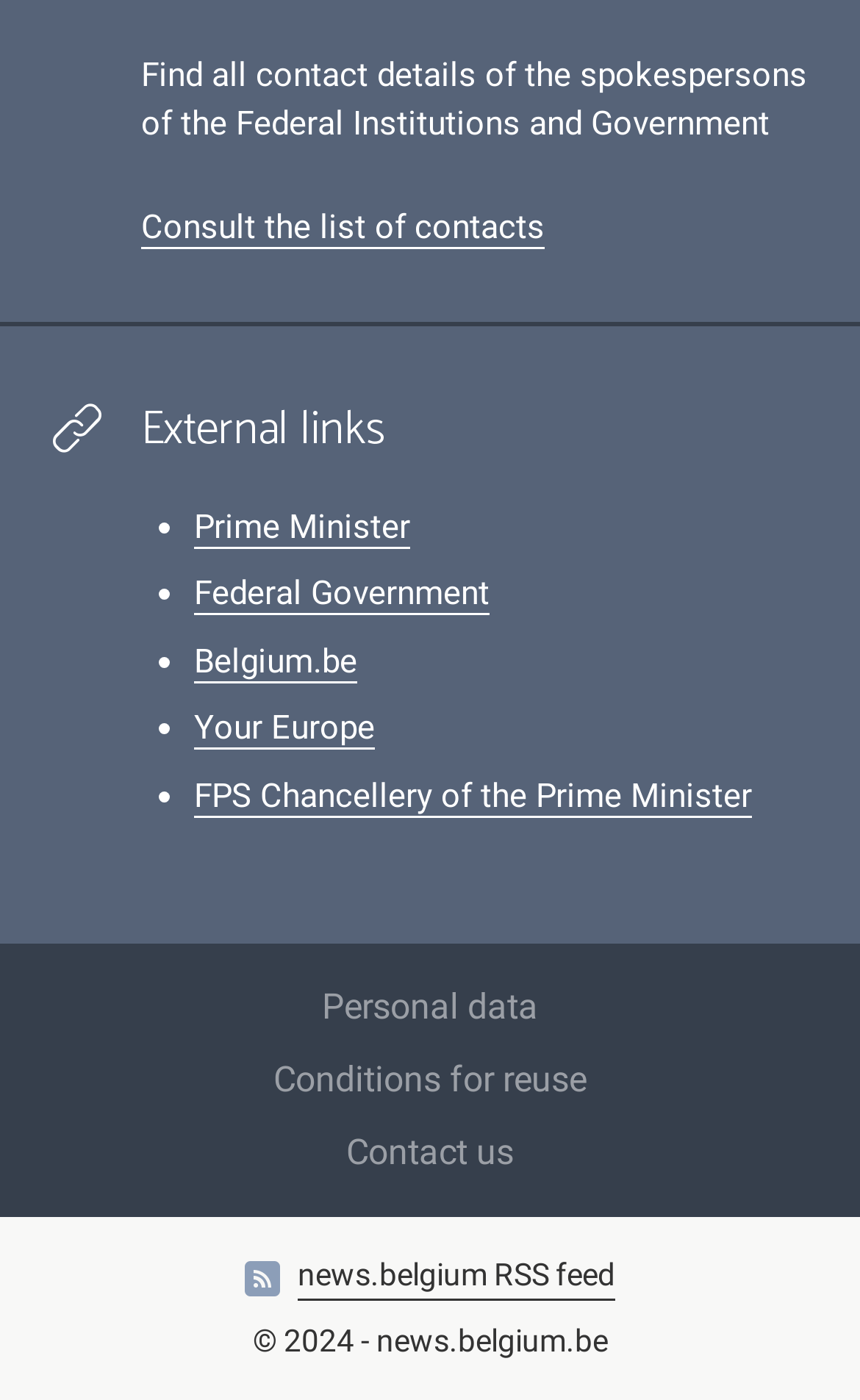Give a concise answer using one word or a phrase to the following question:
What is the name of the section at the bottom of the webpage?

Footer